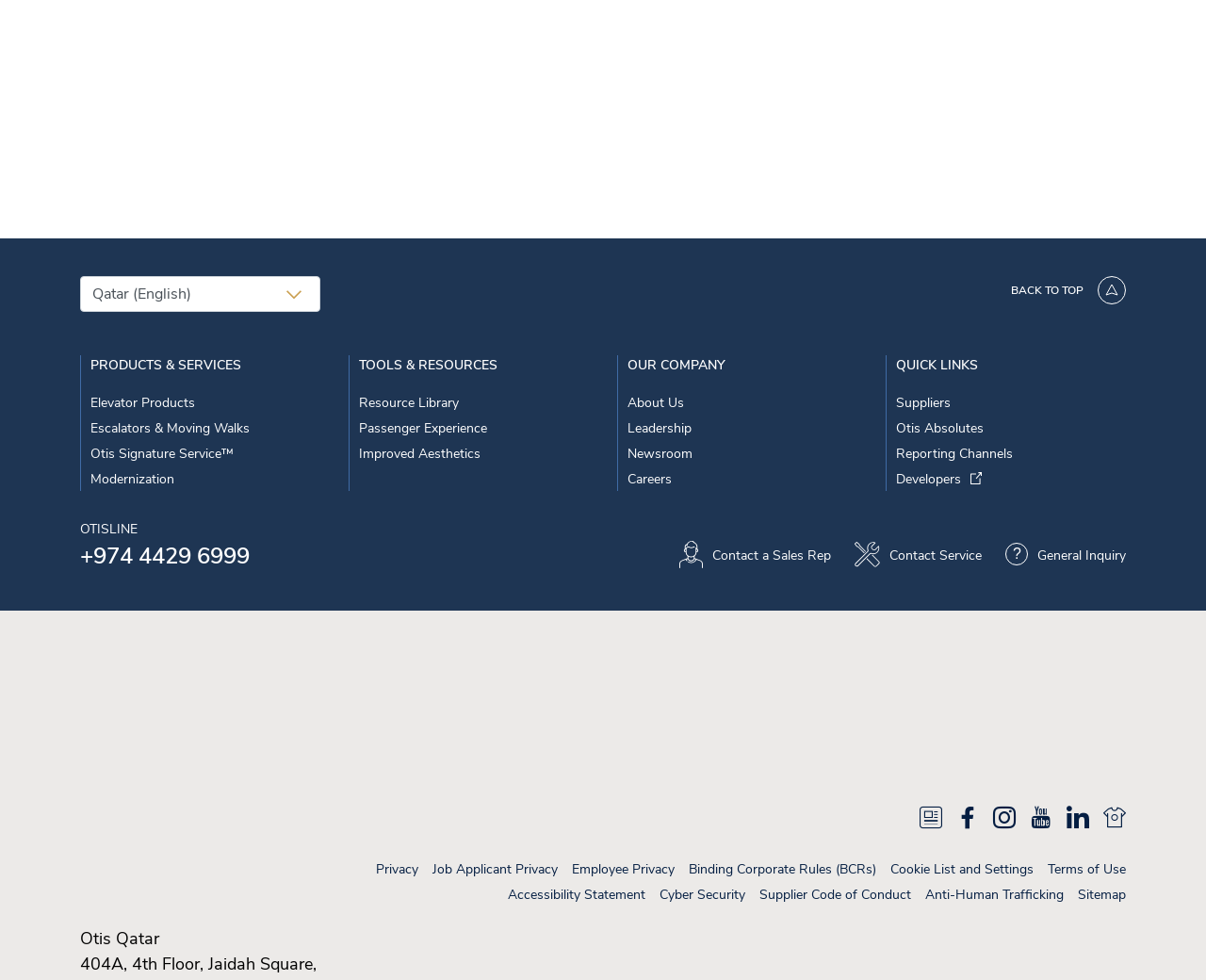Provide a short, one-word or phrase answer to the question below:
What type of products does Otis offer?

Elevator products